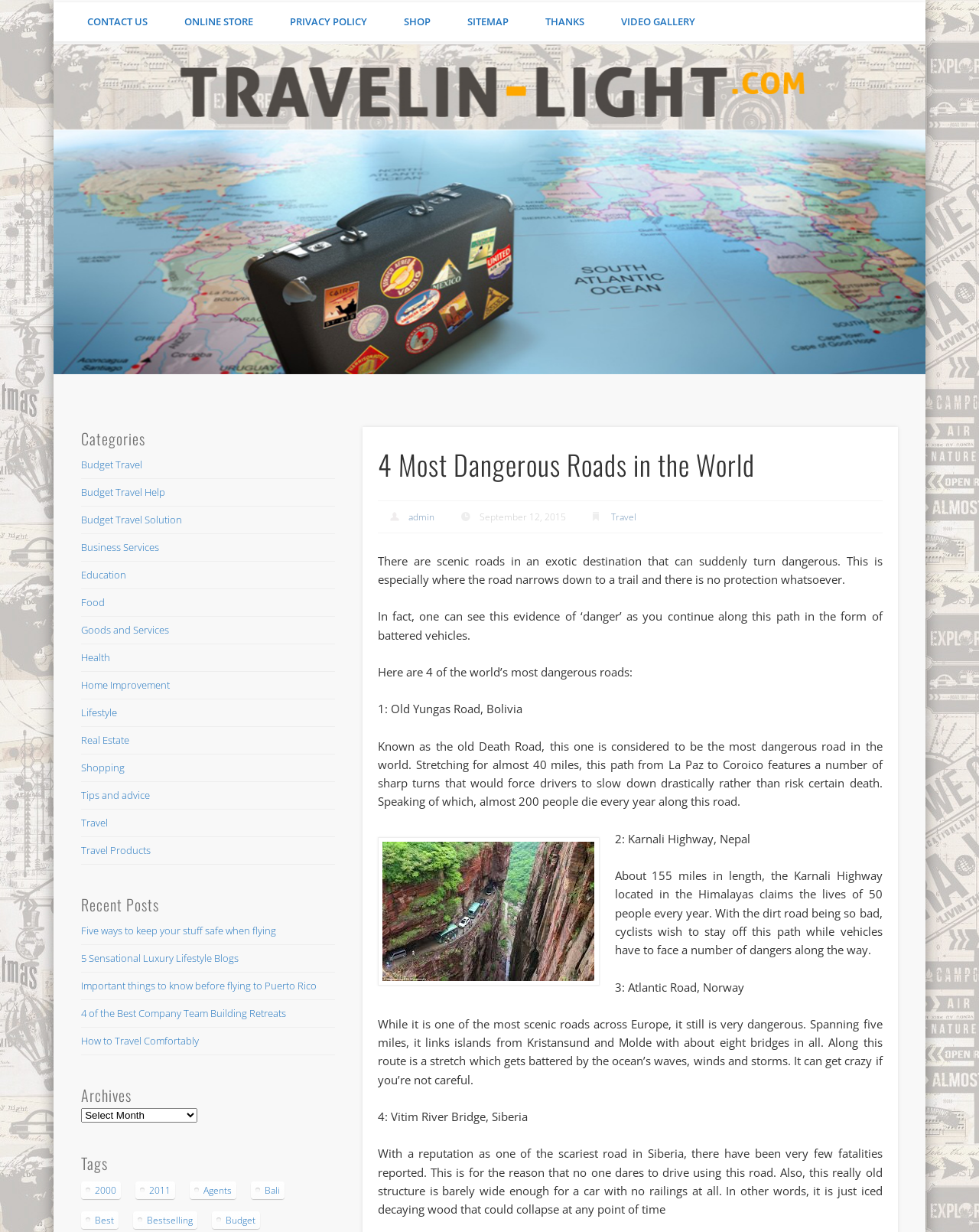What is the length of the Karnali Highway?
Using the image as a reference, give a one-word or short phrase answer.

155 miles